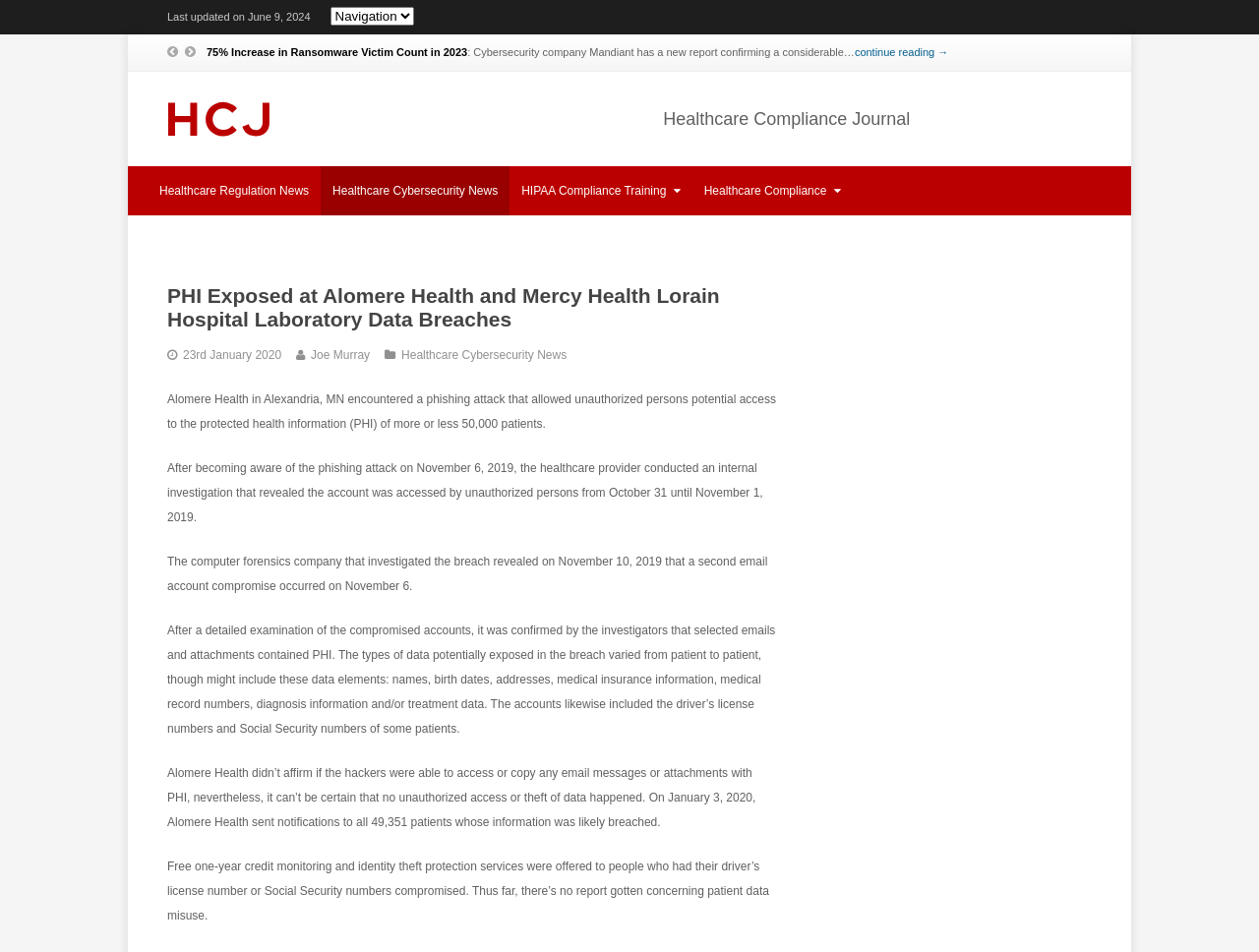Based on the element description, predict the bounding box coordinates (top-left x, top-left y, bottom-right x, bottom-right y) for the UI element in the screenshot: Joe Murray

[0.247, 0.366, 0.294, 0.38]